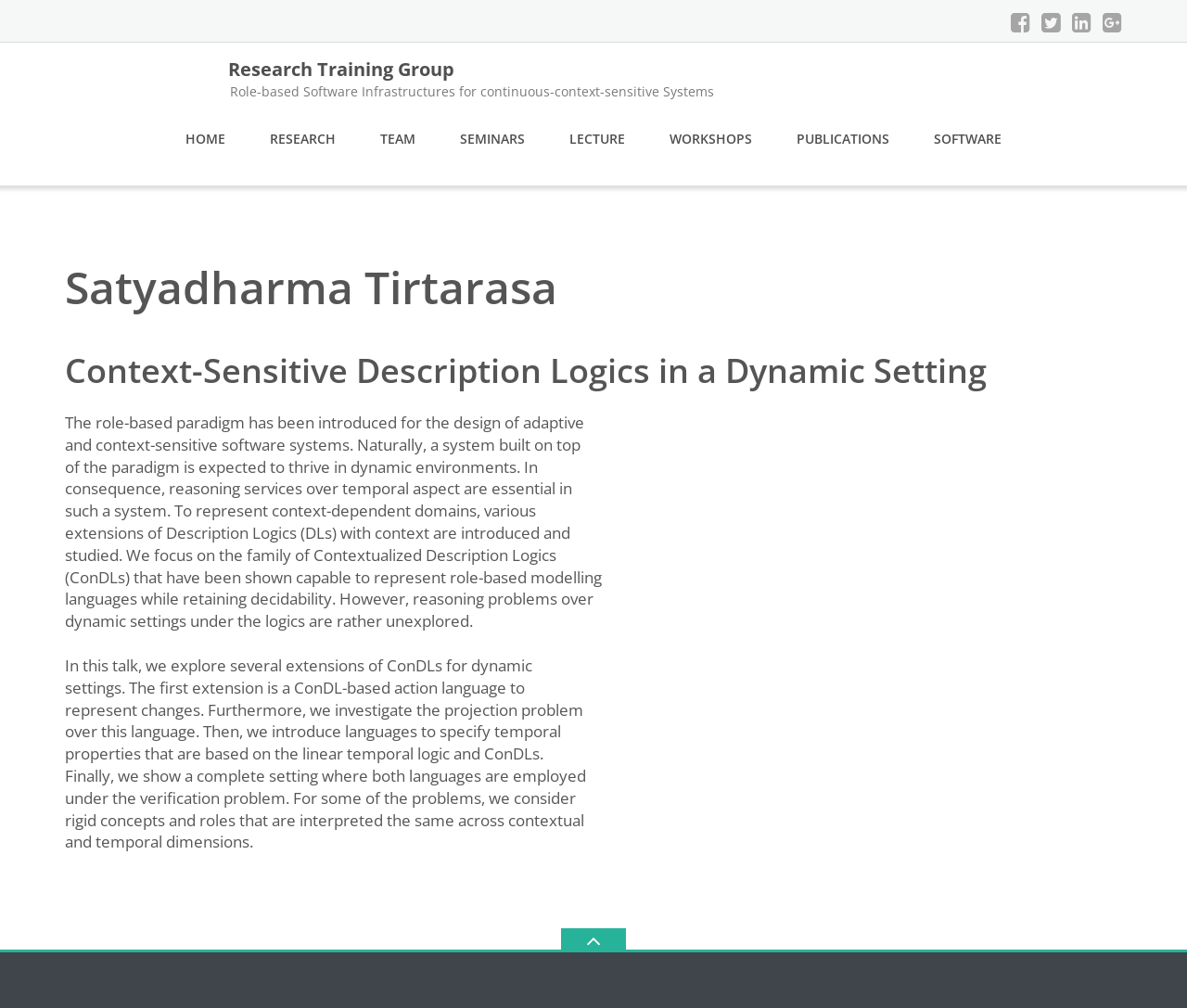Find the bounding box coordinates of the element to click in order to complete the given instruction: "Click the icon at the bottom-right corner."

[0.473, 0.921, 0.527, 0.943]